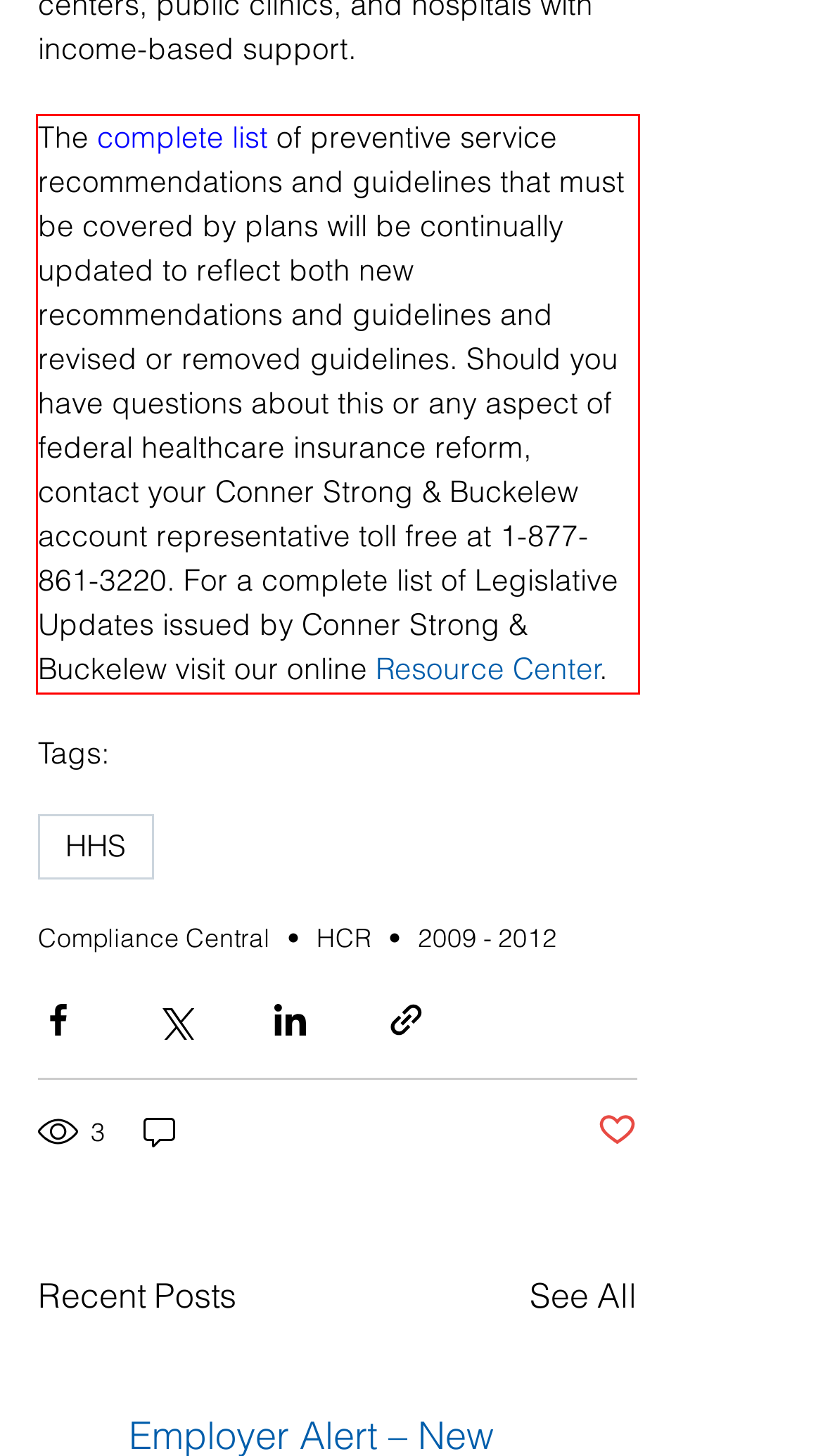You are given a screenshot of a webpage with a UI element highlighted by a red bounding box. Please perform OCR on the text content within this red bounding box.

The complete list of preventive service recommendations and guidelines that must be covered by plans will be continually updated to reflect both new recommendations and guidelines and revised or removed guidelines. Should you have questions about this or any aspect of federal healthcare insurance reform, contact your Conner Strong & Buckelew account representative toll free at 1-877-861-3220. For a complete list of Legislative Updates issued by Conner Strong & Buckelew visit our online Resource Center.